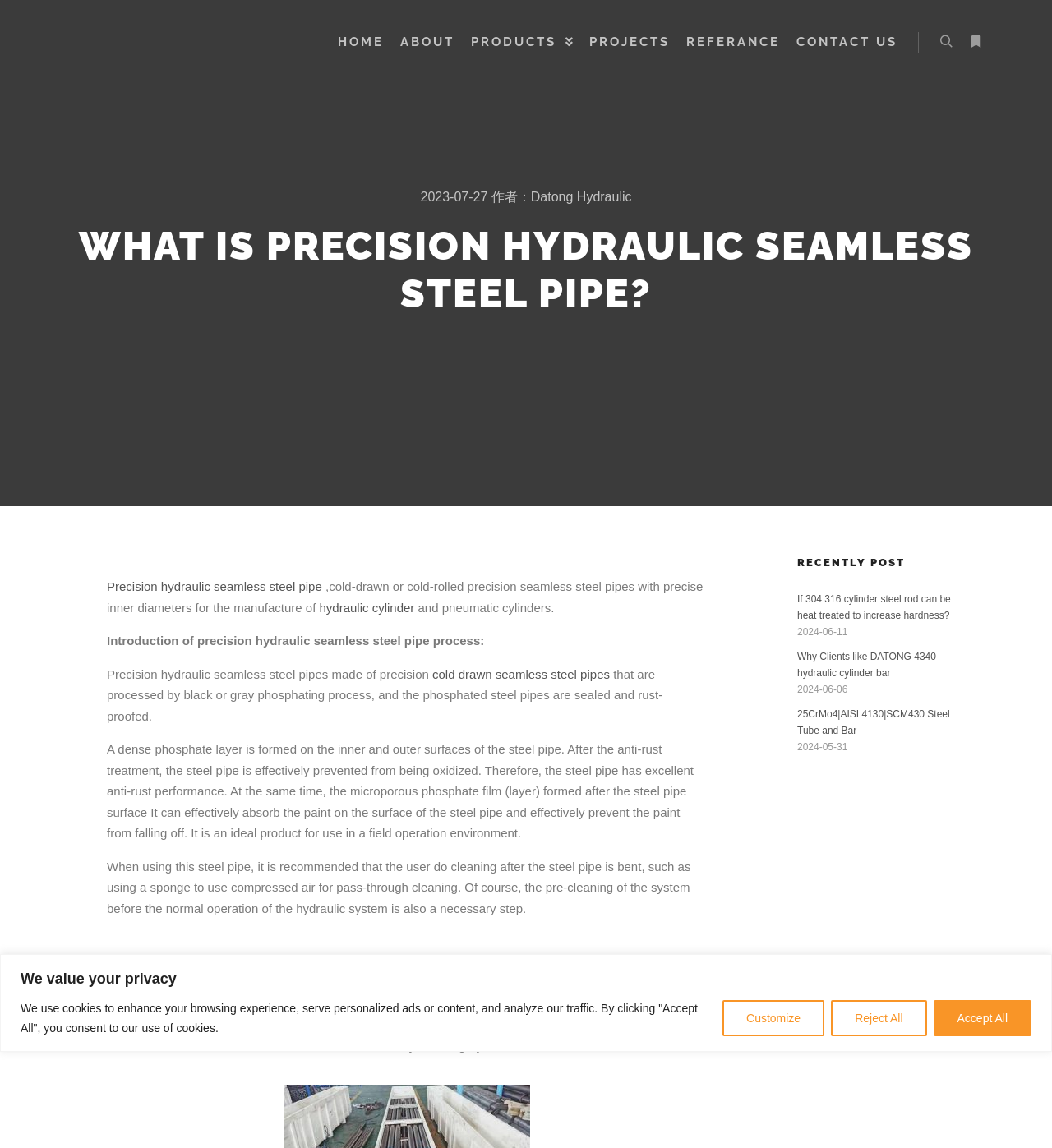Extract the bounding box coordinates for the described element: "cold drawn seamless tube". The coordinates should be represented as four float numbers between 0 and 1: [left, top, right, bottom].

[0.481, 0.839, 0.616, 0.851]